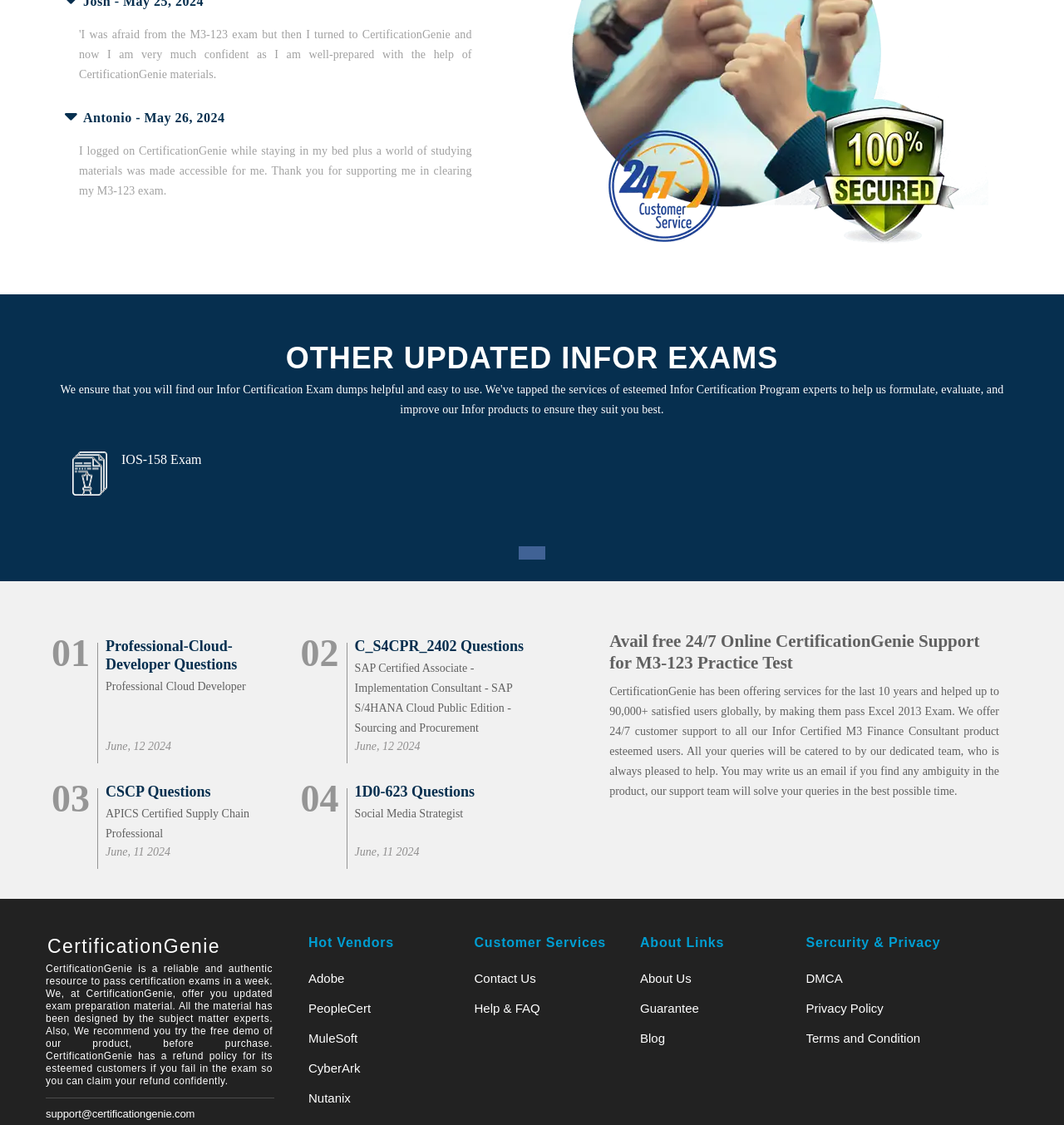Pinpoint the bounding box coordinates of the element you need to click to execute the following instruction: "Learn more about the company on the About Us page". The bounding box should be represented by four float numbers between 0 and 1, in the format [left, top, right, bottom].

[0.602, 0.864, 0.65, 0.876]